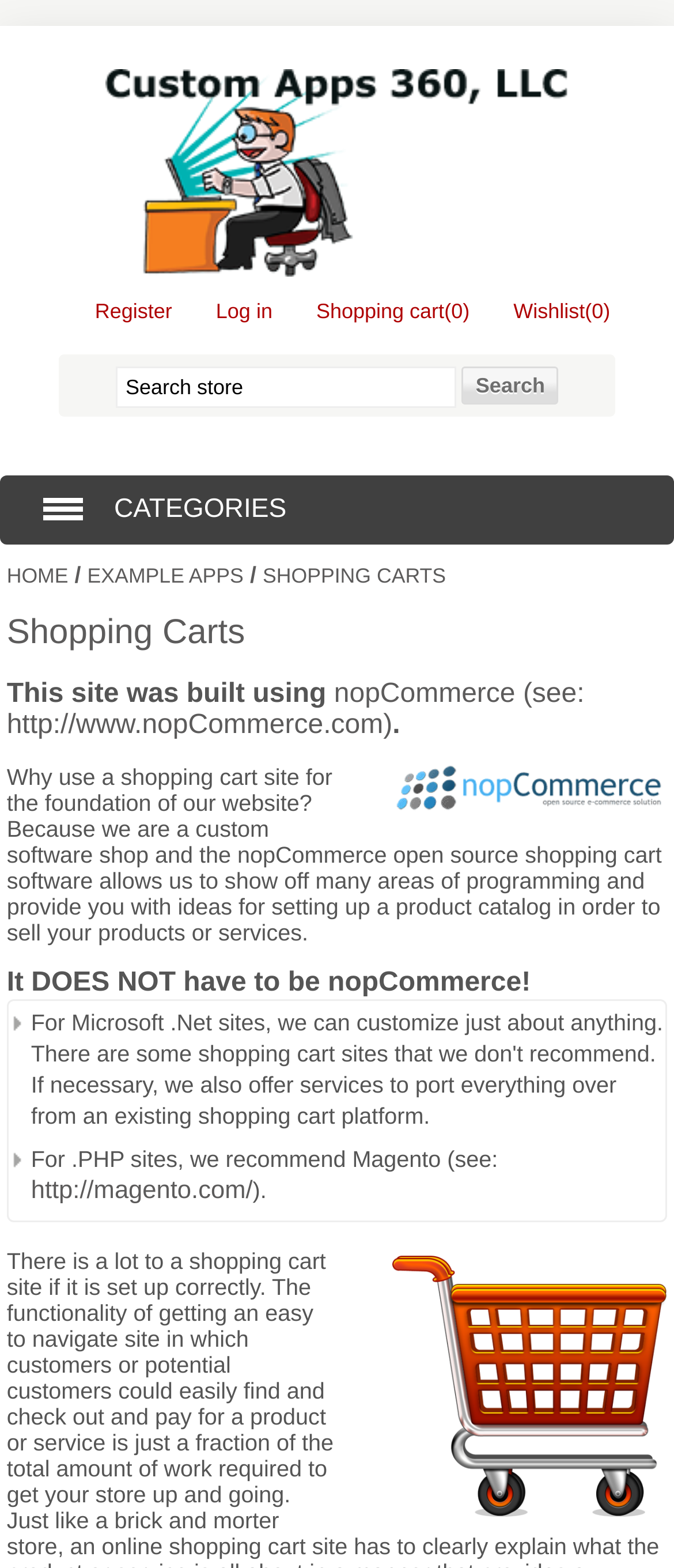Give an extensive and precise description of the webpage.

The webpage is about Custom Apps 360, LLC, a company that specializes in custom software development, particularly in shopping cart solutions. At the top of the page, there is a logo image of the company, accompanied by a link to the company's homepage. Below the logo, there is a navigation menu with links to various sections of the website, including "Register", "Log in", "Shopping cart (0)", and "Wishlist (0)".

On the left side of the page, there is a search bar with a "Search" button, allowing users to search for products or services within the website. Below the search bar, there are several links to different categories, including "CATEGORIES", "CUSTOM APPS", "PROGRAMMING TECHNOLOGIES", "PRICING", "JUST4FUN", "EXAMPLE APPS", and "SERVICES".

In the main content area, there is a heading that reads "Shopping Carts", followed by a brief description of the website and its purpose. The description explains that the website was built using nopCommerce, an open-source shopping cart software, and highlights the benefits of using such a platform.

Below the description, there is a link to nopCommerce, accompanied by an image of the nopCommerce logo. The page also features a heading that reads "It DOES NOT have to be nopCommerce!", followed by a recommendation for Magento, another shopping cart software, for PHP sites.

At the bottom of the page, there is an image of a shopping cart, which appears to be a decorative element. Overall, the webpage provides an overview of Custom Apps 360, LLC and its services, with a focus on shopping cart solutions and custom software development.